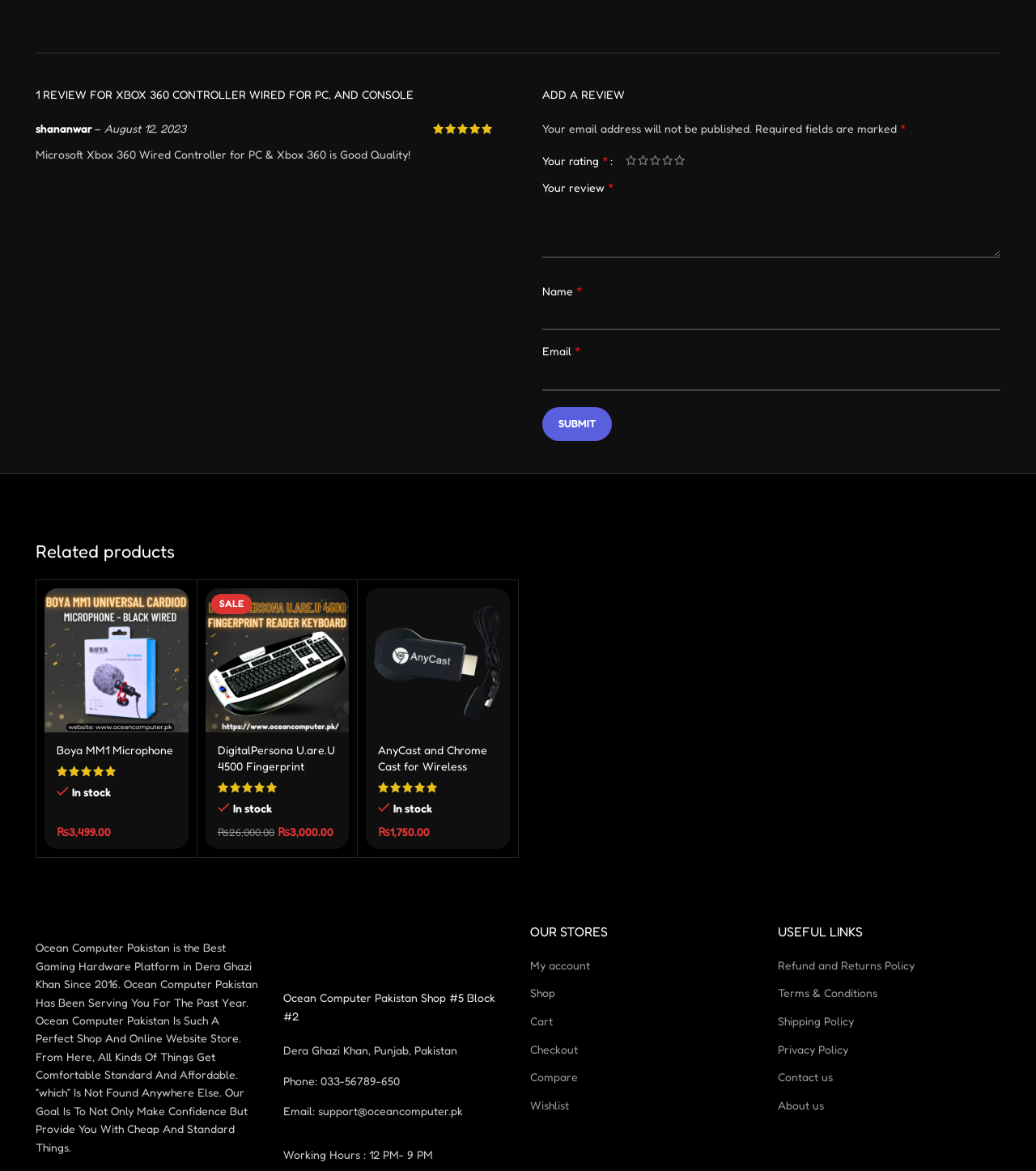Identify the bounding box coordinates of the area that should be clicked in order to complete the given instruction: "Submit a review". The bounding box coordinates should be four float numbers between 0 and 1, i.e., [left, top, right, bottom].

[0.523, 0.347, 0.591, 0.376]